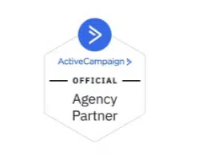Please answer the following question using a single word or phrase: 
What is emphasized by the words 'OFFICIAL' and 'Agency Partner'?

Validity and prestige